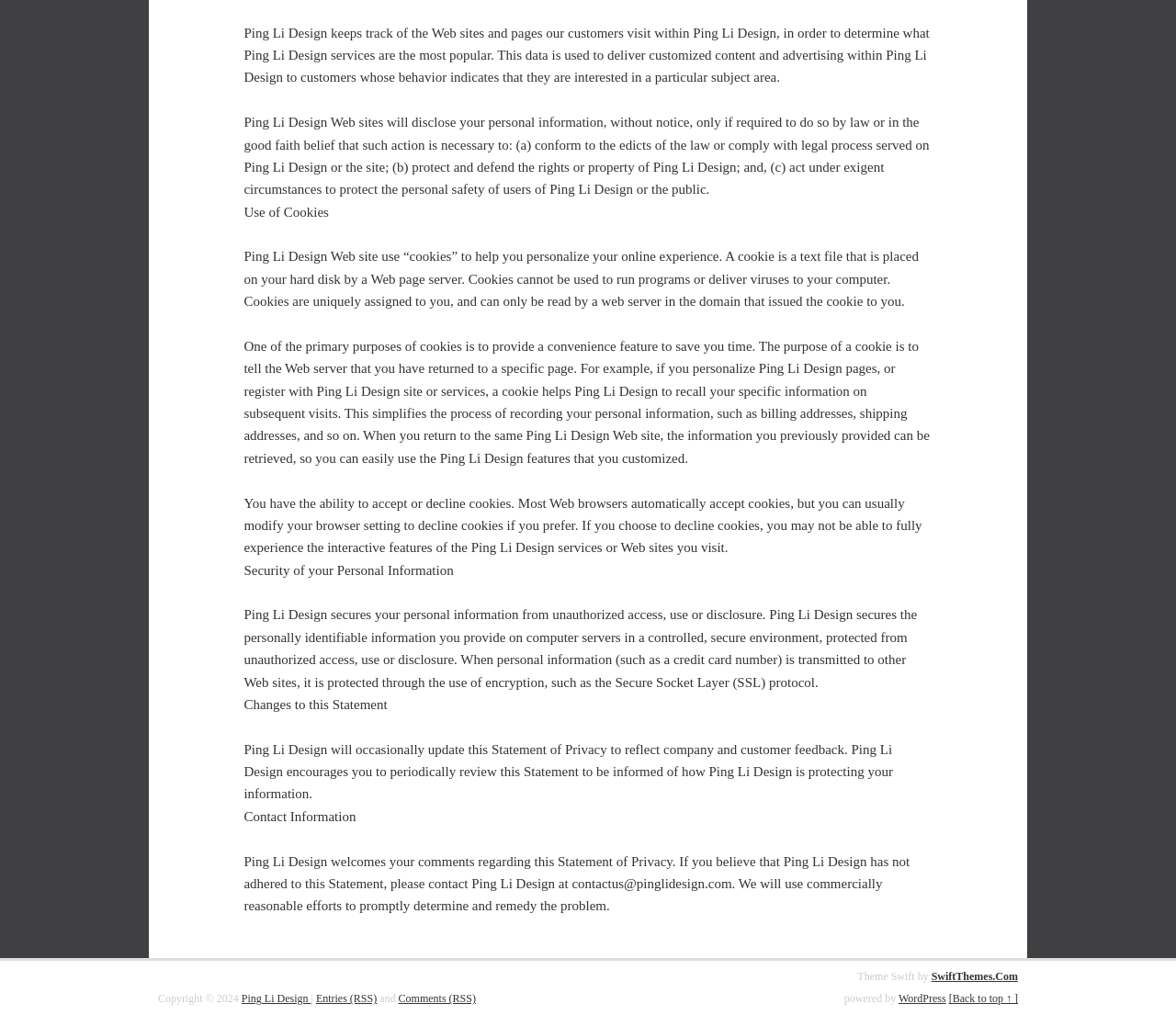Extract the bounding box for the UI element that matches this description: "SwiftThemes.Com".

[0.792, 0.956, 0.866, 0.968]